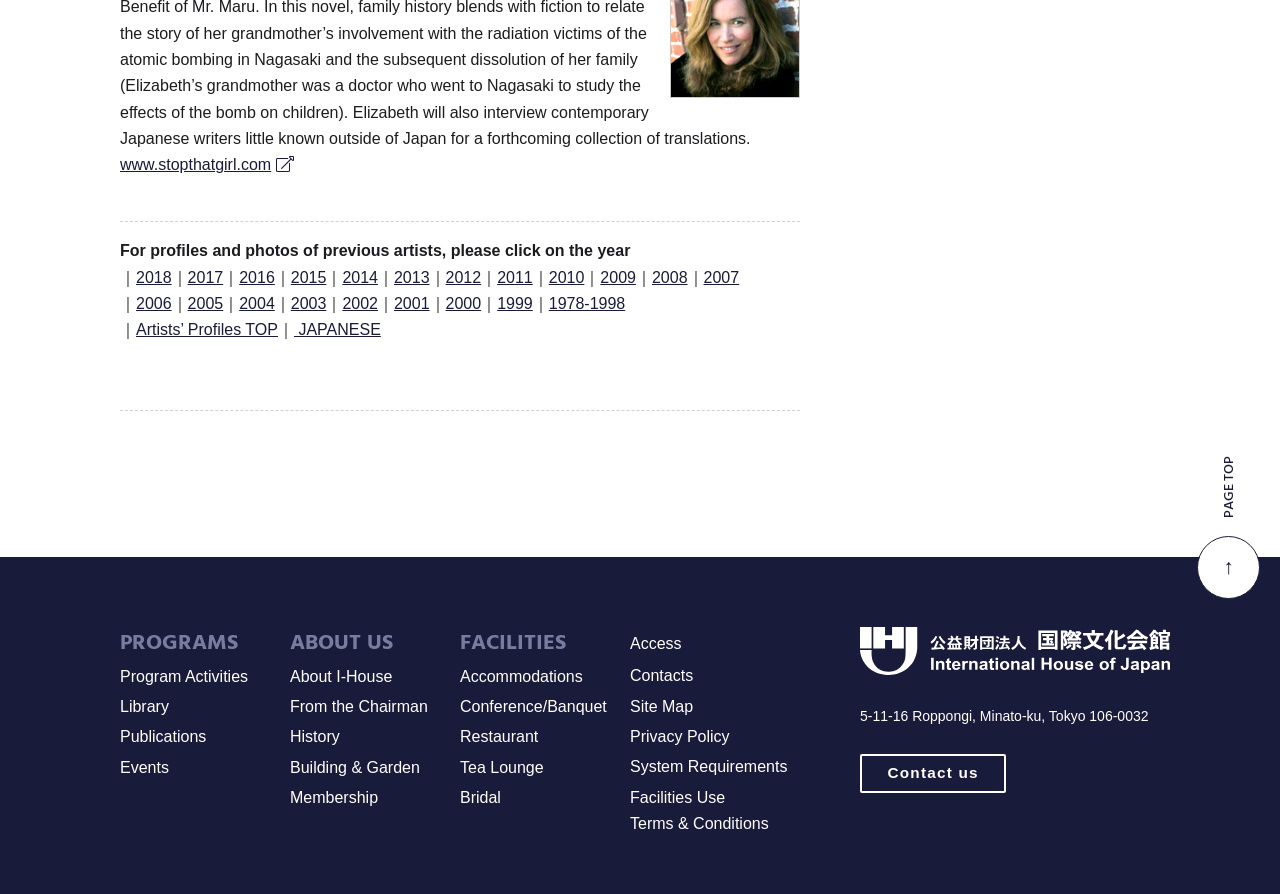From the screenshot, find the bounding box of the UI element matching this description: "Ice hockey". Supply the bounding box coordinates in the form [left, top, right, bottom], each a float between 0 and 1.

None